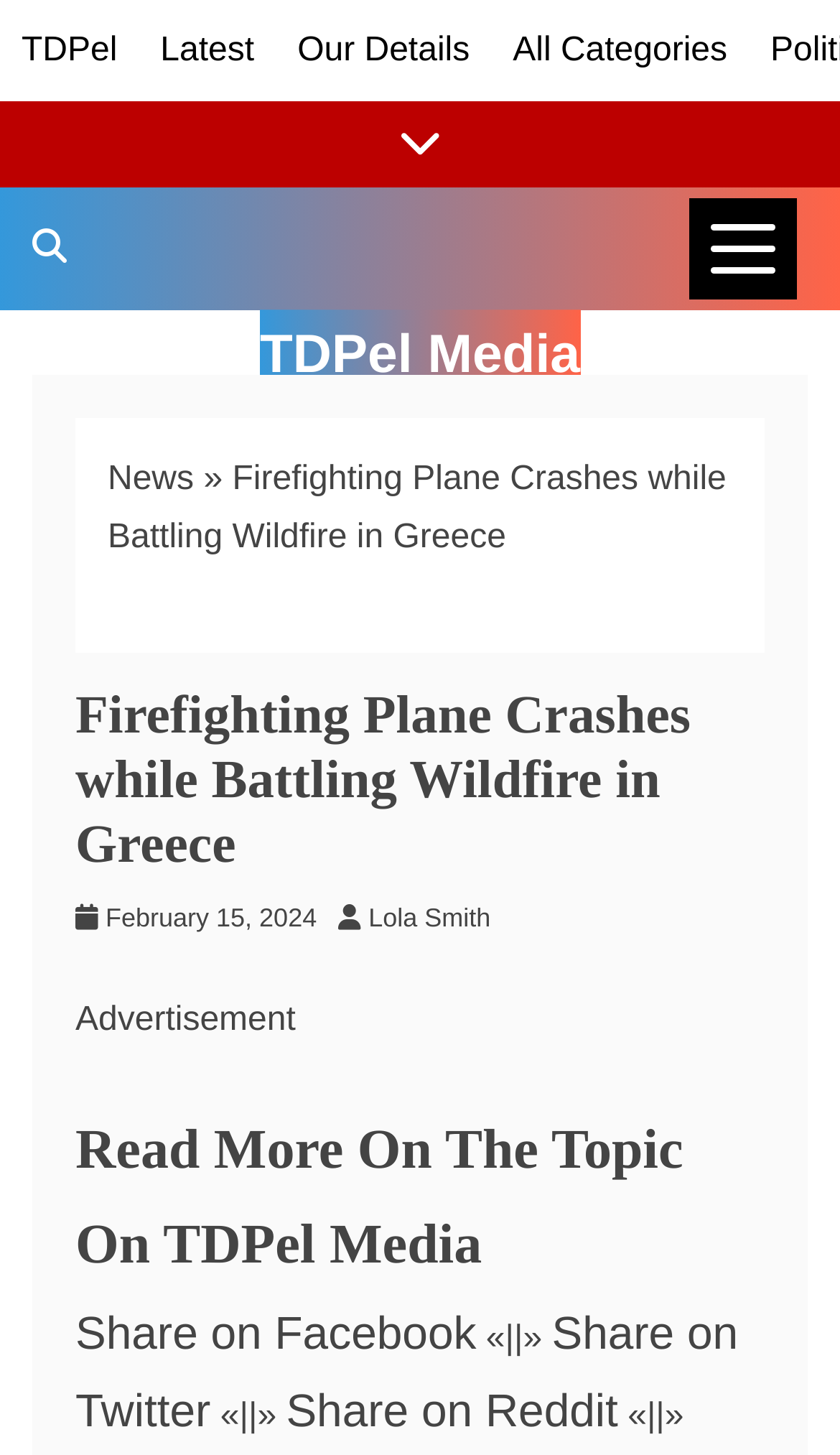Using the webpage screenshot, find the UI element described by Share on Twitter. Provide the bounding box coordinates in the format (top-left x, top-left y, bottom-right x, bottom-right y), ensuring all values are floating point numbers between 0 and 1.

[0.09, 0.898, 0.879, 0.987]